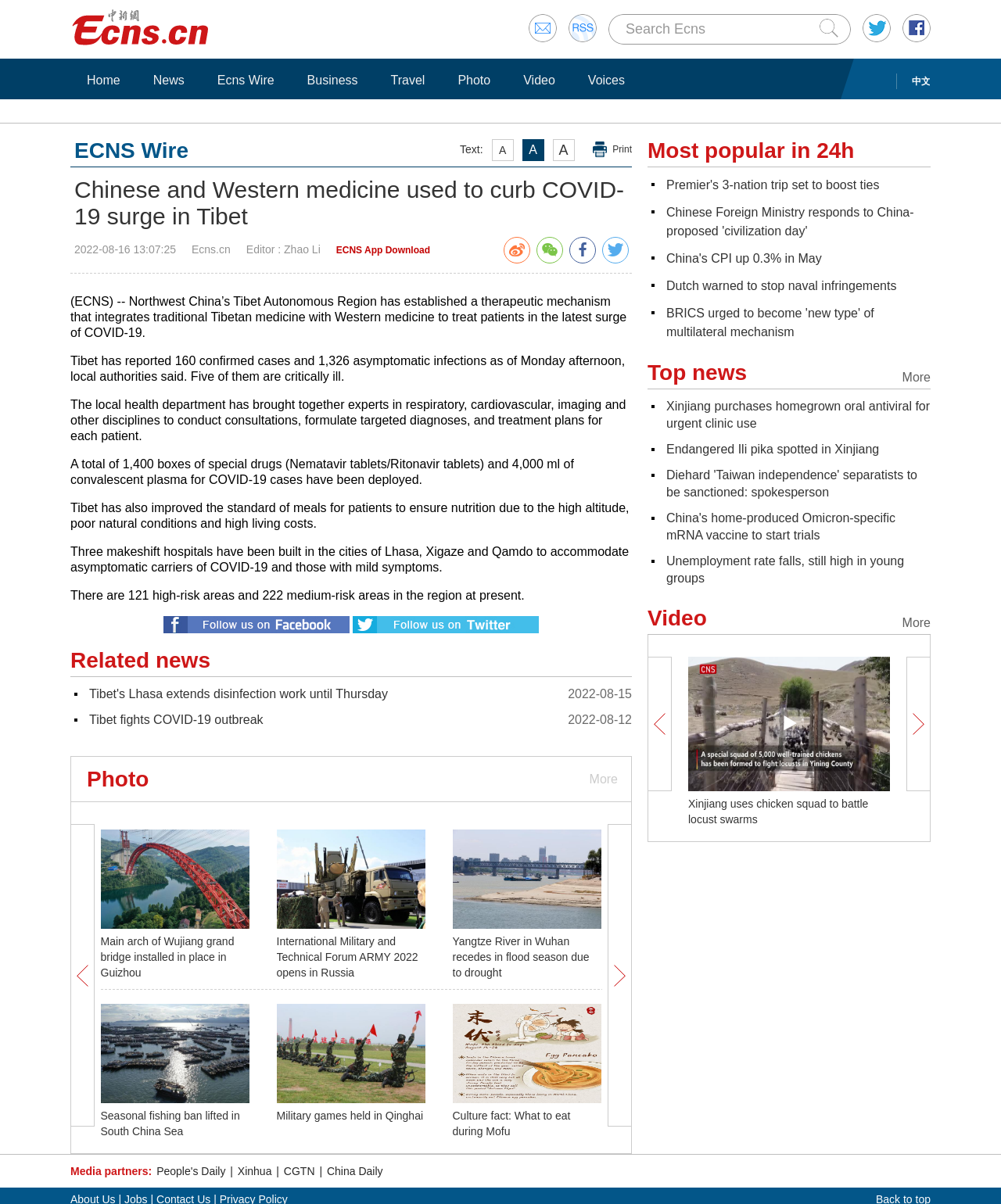Identify the bounding box coordinates for the UI element that matches this description: "Search for".

None